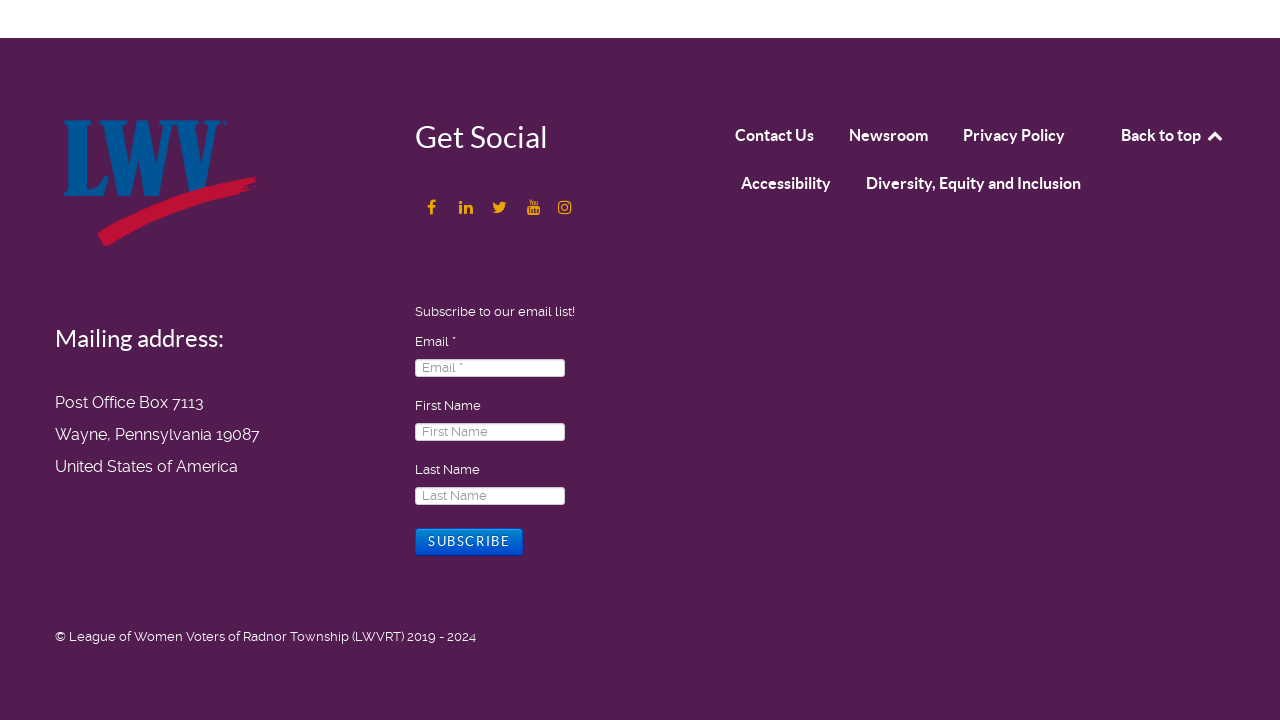Please provide the bounding box coordinates for the element that needs to be clicked to perform the instruction: "Subscribe to the email list". The coordinates must consist of four float numbers between 0 and 1, formatted as [left, top, right, bottom].

[0.324, 0.499, 0.441, 0.524]